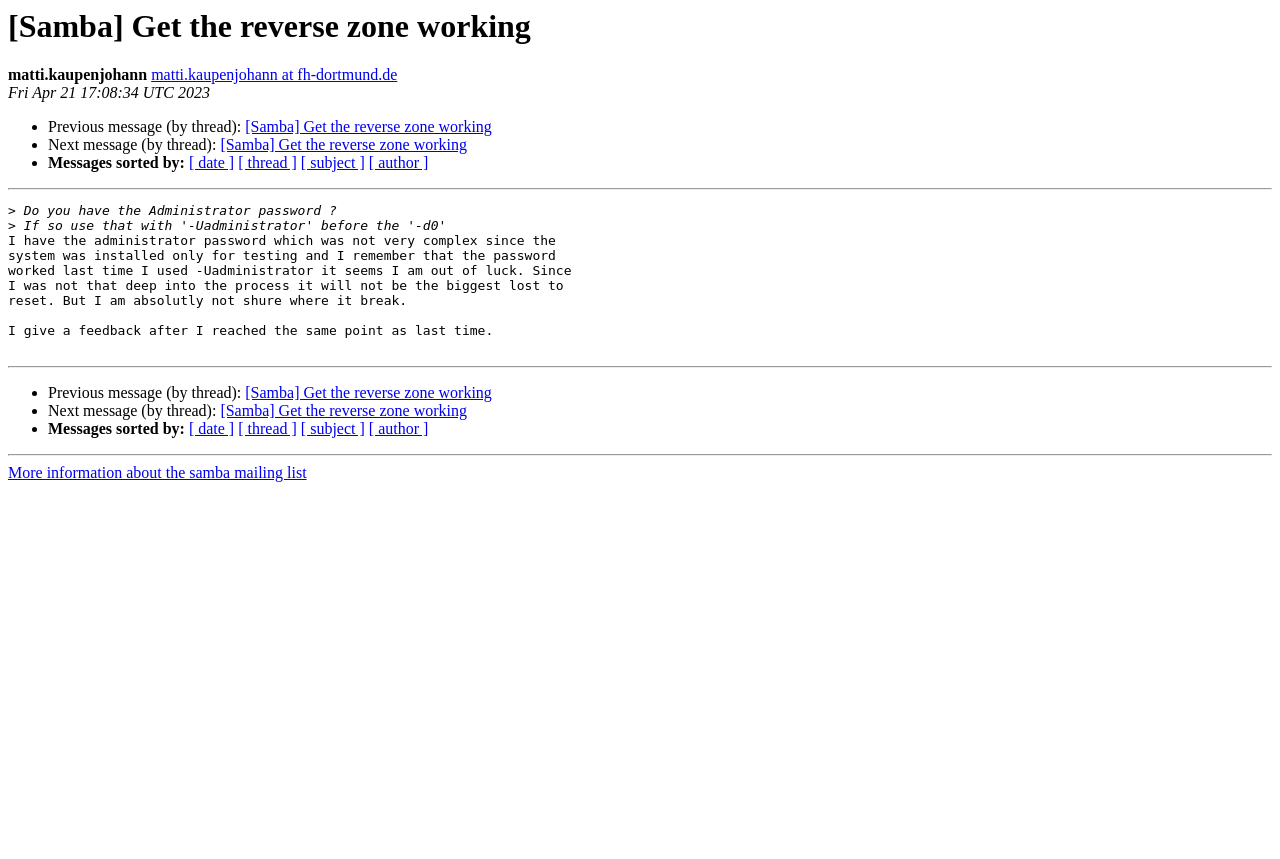What are the options to sort messages by?
Please respond to the question with a detailed and informative answer.

The options to sort messages by are provided by the links '[ date ]', '[ thread ]', '[ subject ]', and '[ author ]' which are located below the message text.